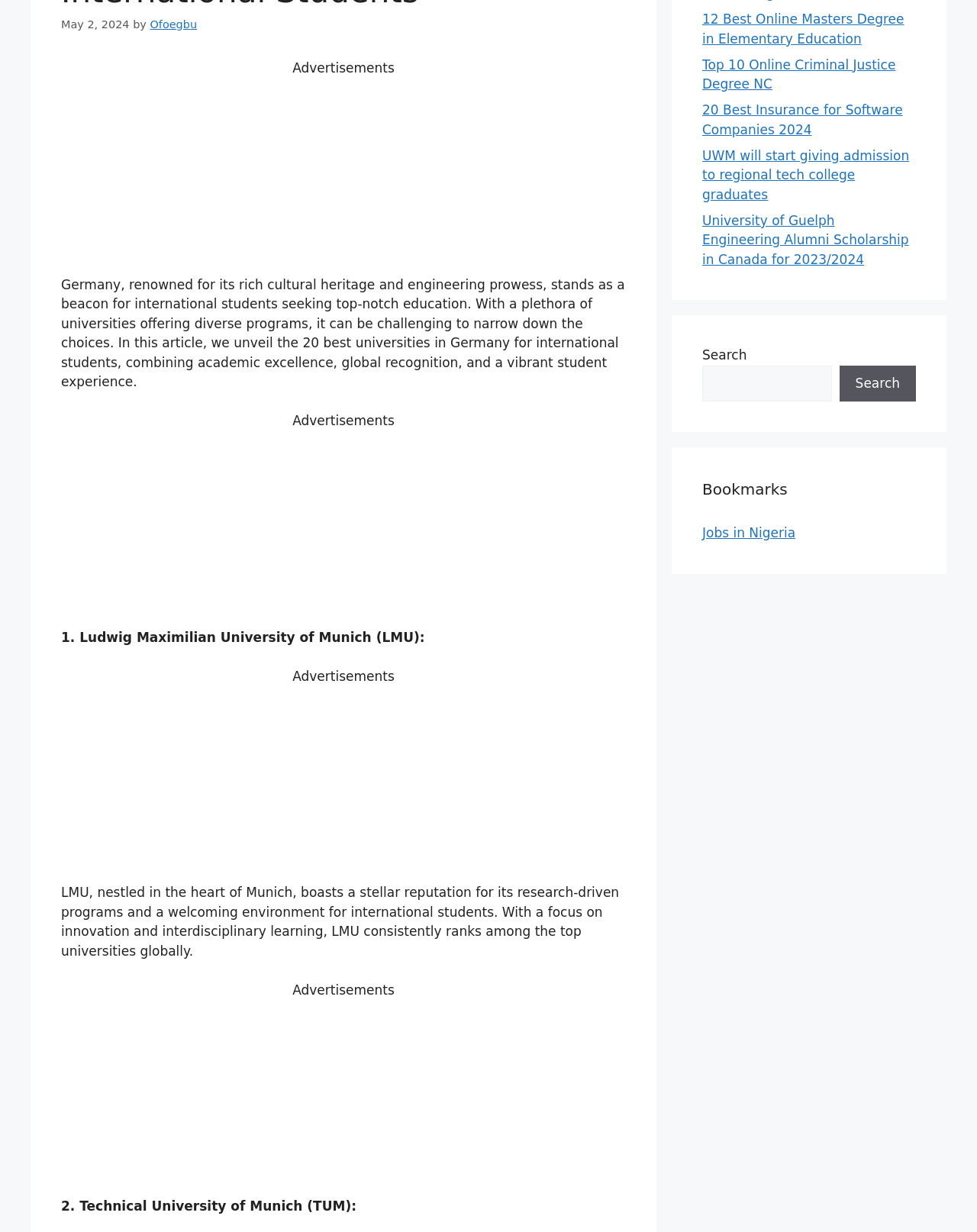Determine the bounding box of the UI component based on this description: "Ofoegbu". The bounding box coordinates should be four float values between 0 and 1, i.e., [left, top, right, bottom].

[0.153, 0.015, 0.202, 0.024]